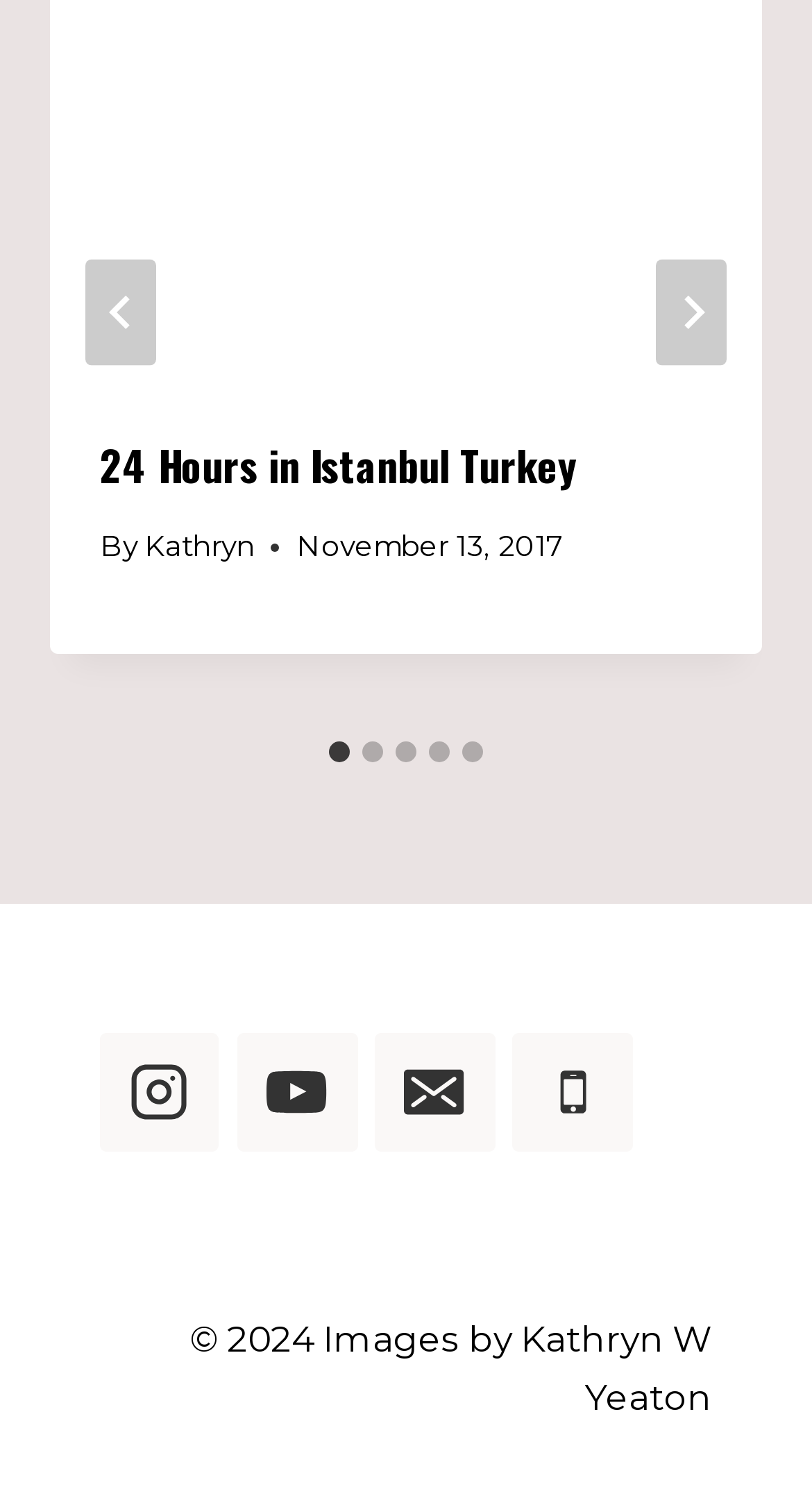Find the bounding box coordinates of the clickable area required to complete the following action: "Visit Instagram".

[0.123, 0.69, 0.27, 0.77]